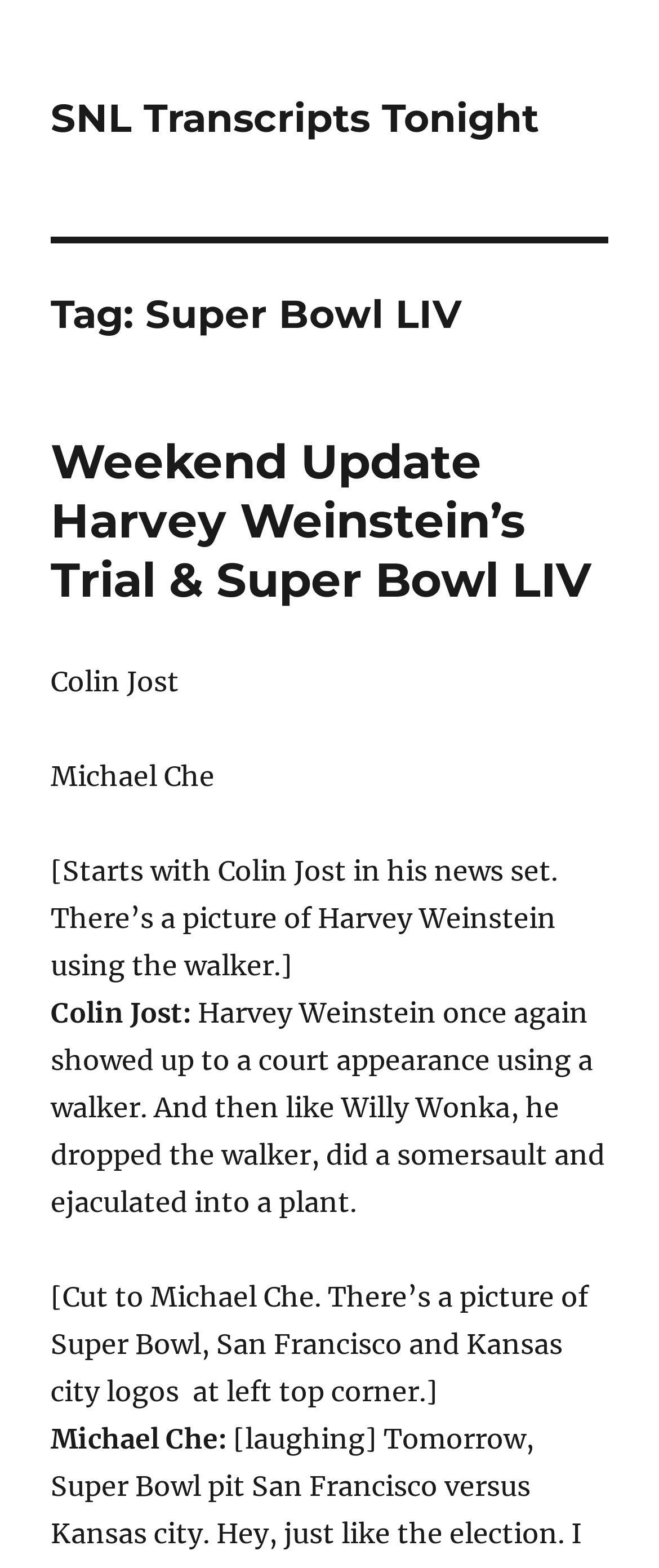How many anchors are mentioned in the Weekend Update?
Provide a detailed and extensive answer to the question.

The Weekend Update section mentions two anchors, Colin Jost and Michael Che, as indicated by the text 'Colin Jost:' and 'Michael Che:'.